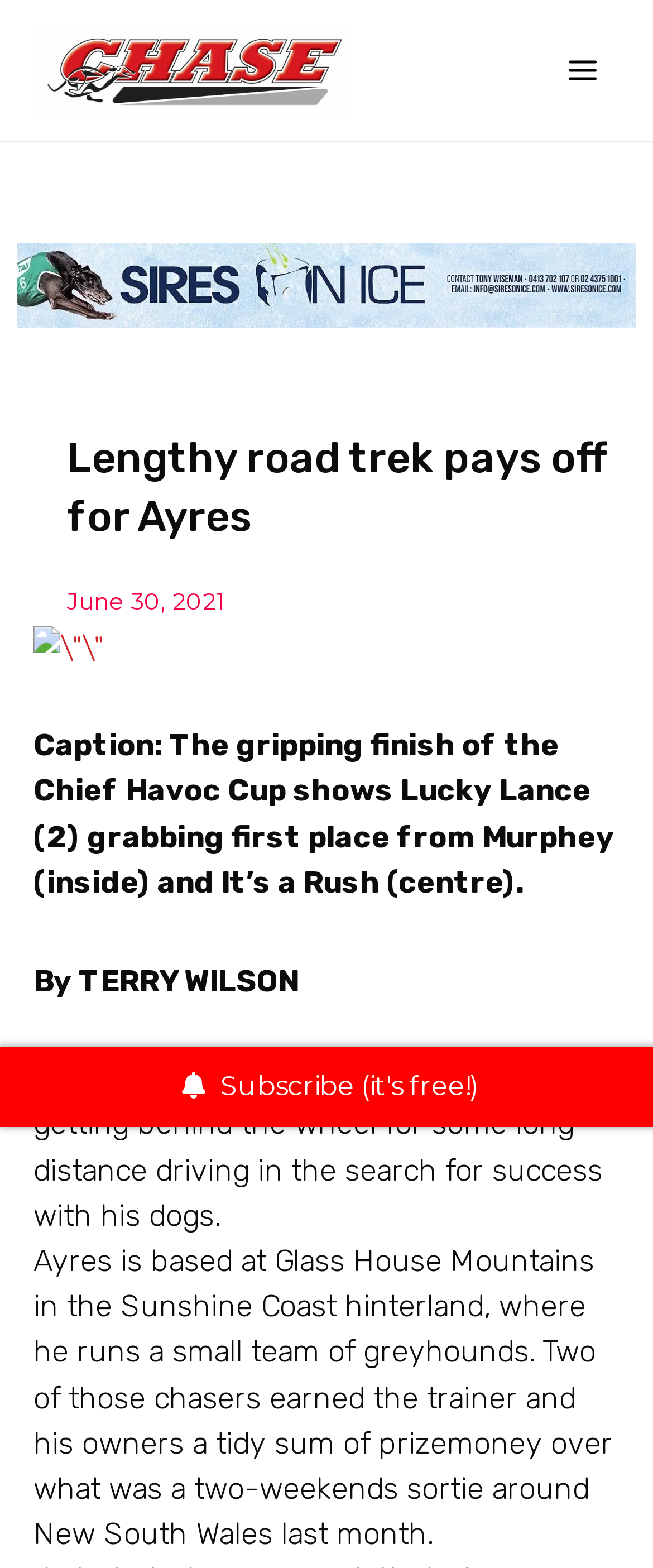What is the date mentioned in the article?
Using the screenshot, give a one-word or short phrase answer.

June 30, 2021